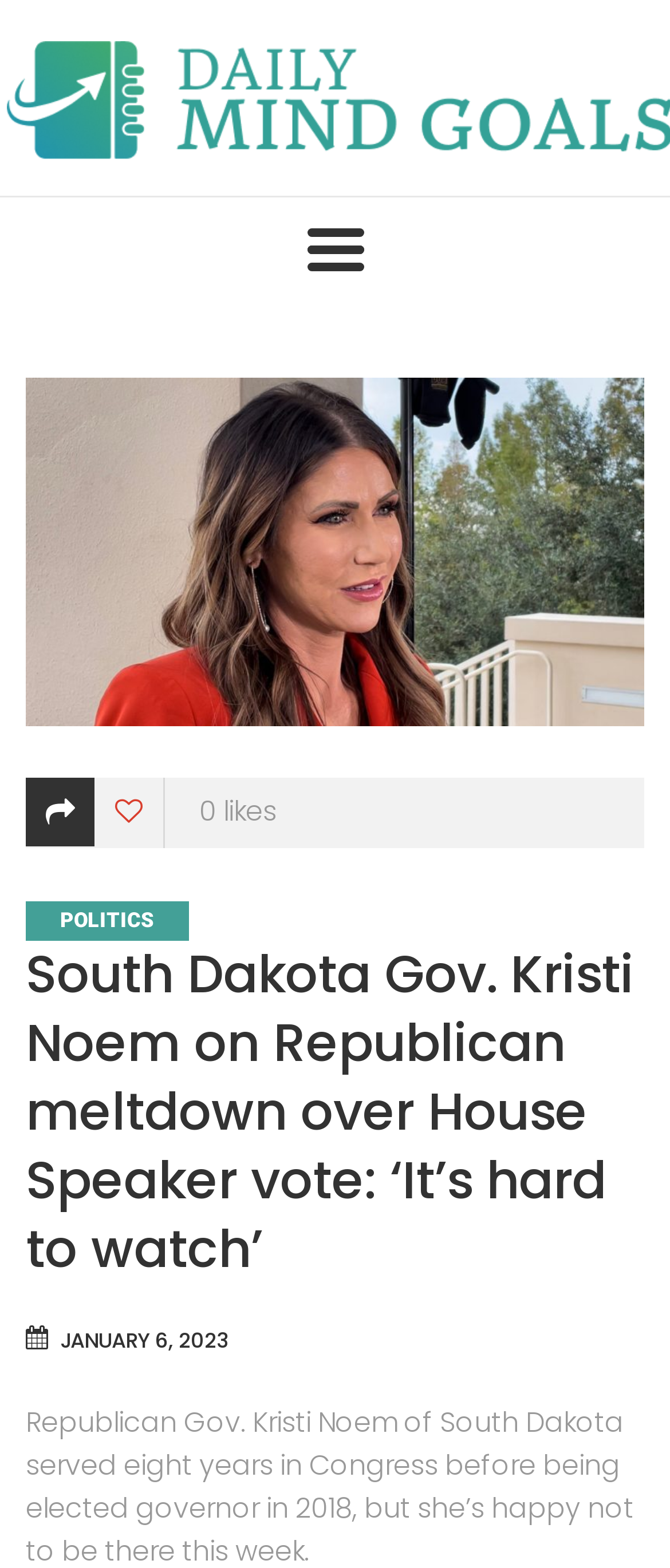Give the bounding box coordinates for the element described as: "title="like me"".

[0.141, 0.496, 0.246, 0.54]